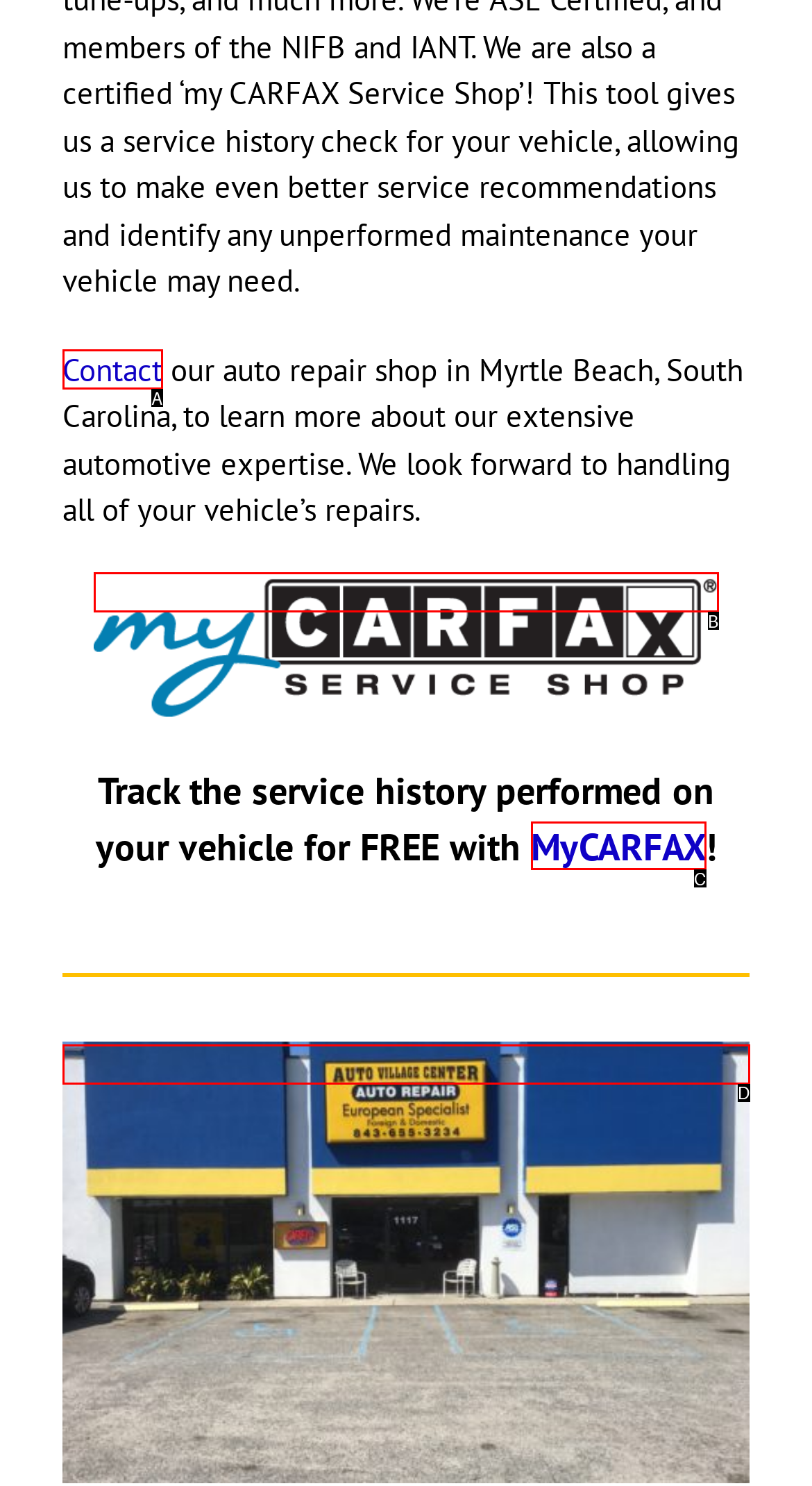Find the HTML element that matches the description: aria-label="my_carfax_service_shop"
Respond with the corresponding letter from the choices provided.

B